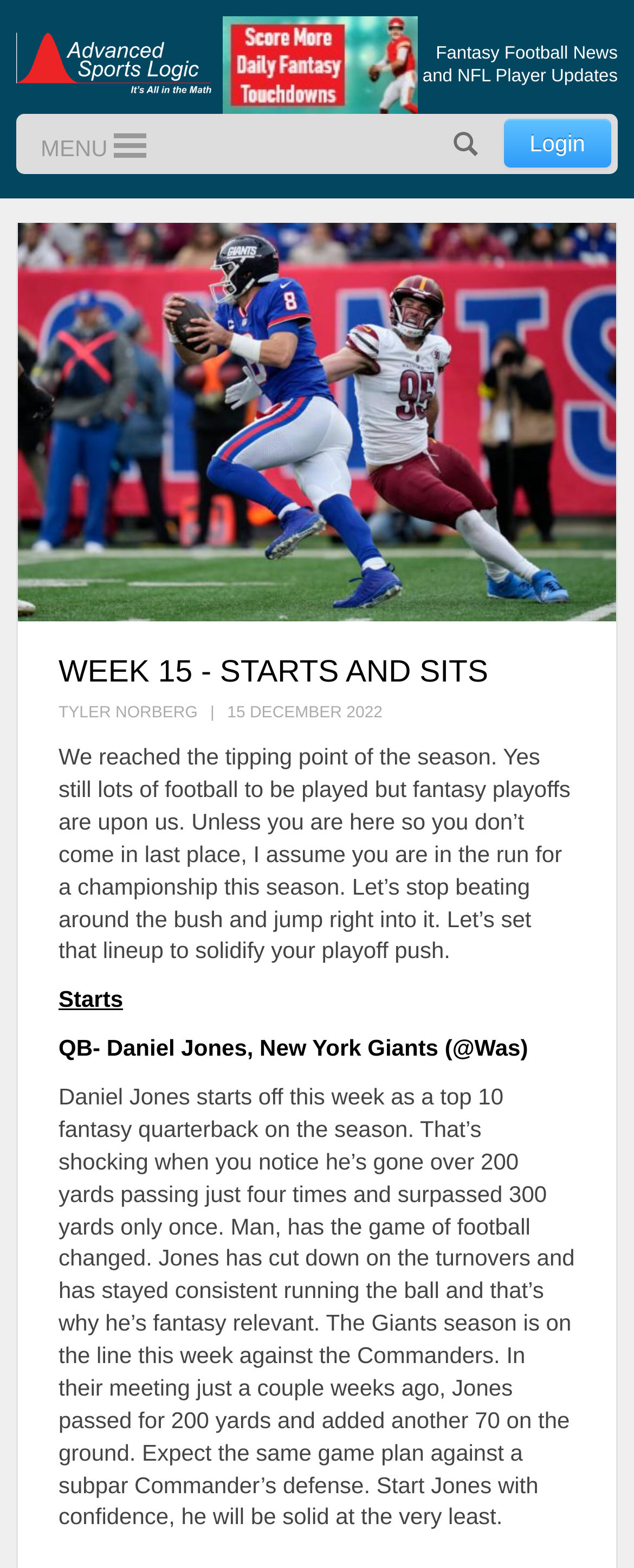How many starts are mentioned in the article?
Please provide a single word or phrase as the answer based on the screenshot.

One